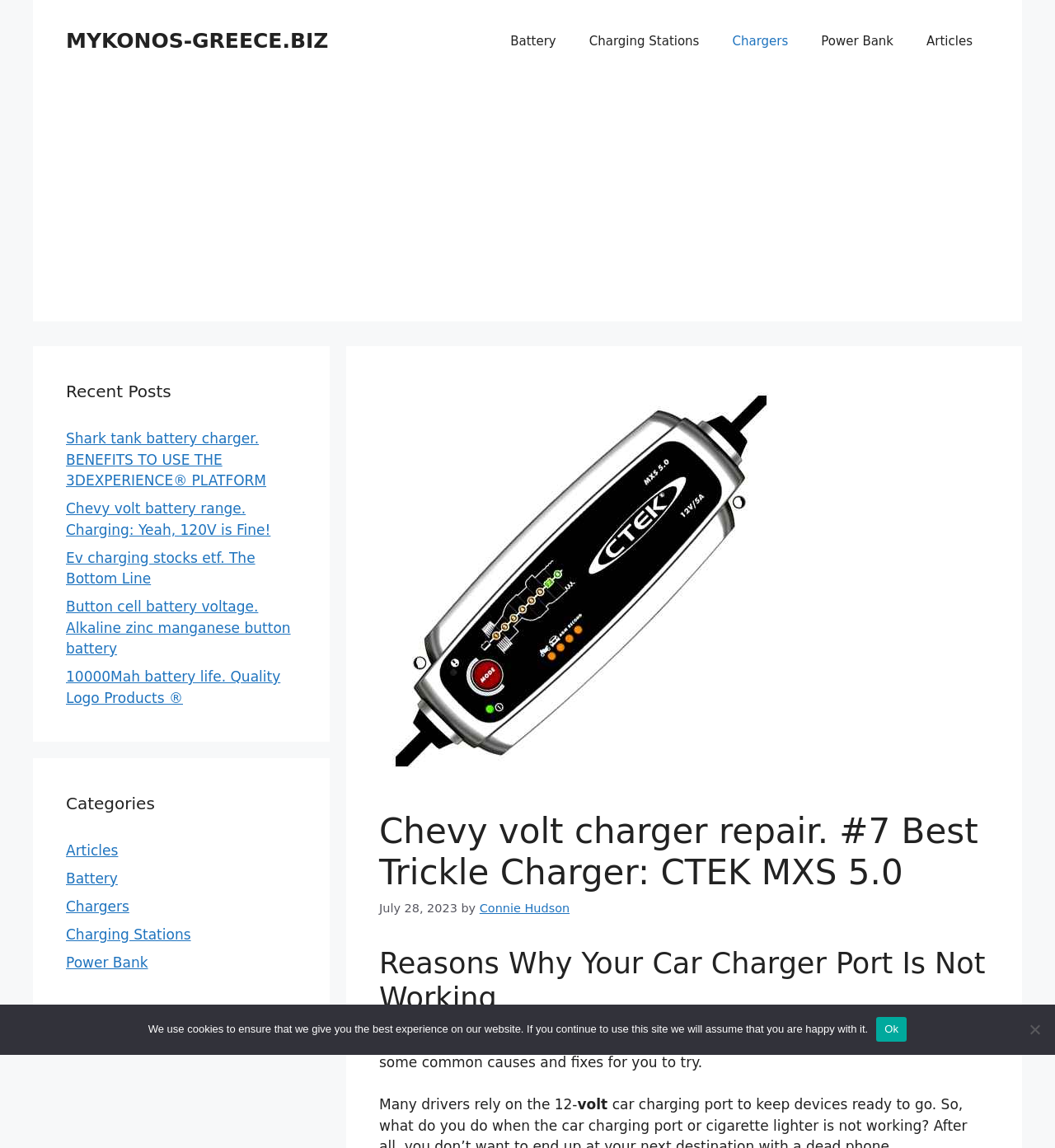Determine the bounding box coordinates of the element that should be clicked to execute the following command: "Check the 'RECENT POSTS'".

None